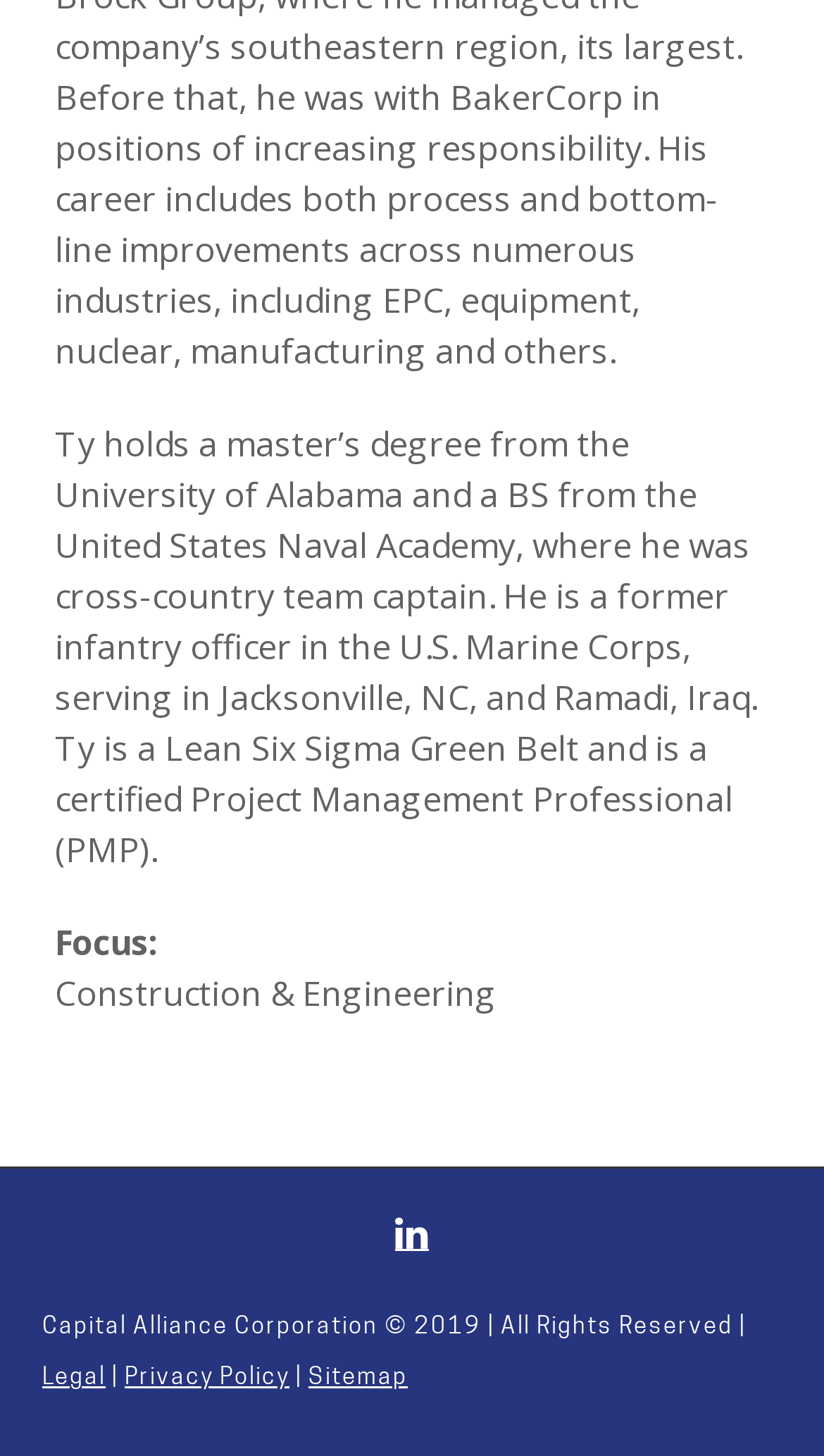Look at the image and give a detailed response to the following question: What is the focus of Ty's work?

From the StaticText elements with IDs 175 and 177, we can see that the focus of Ty's work is Construction & Engineering.